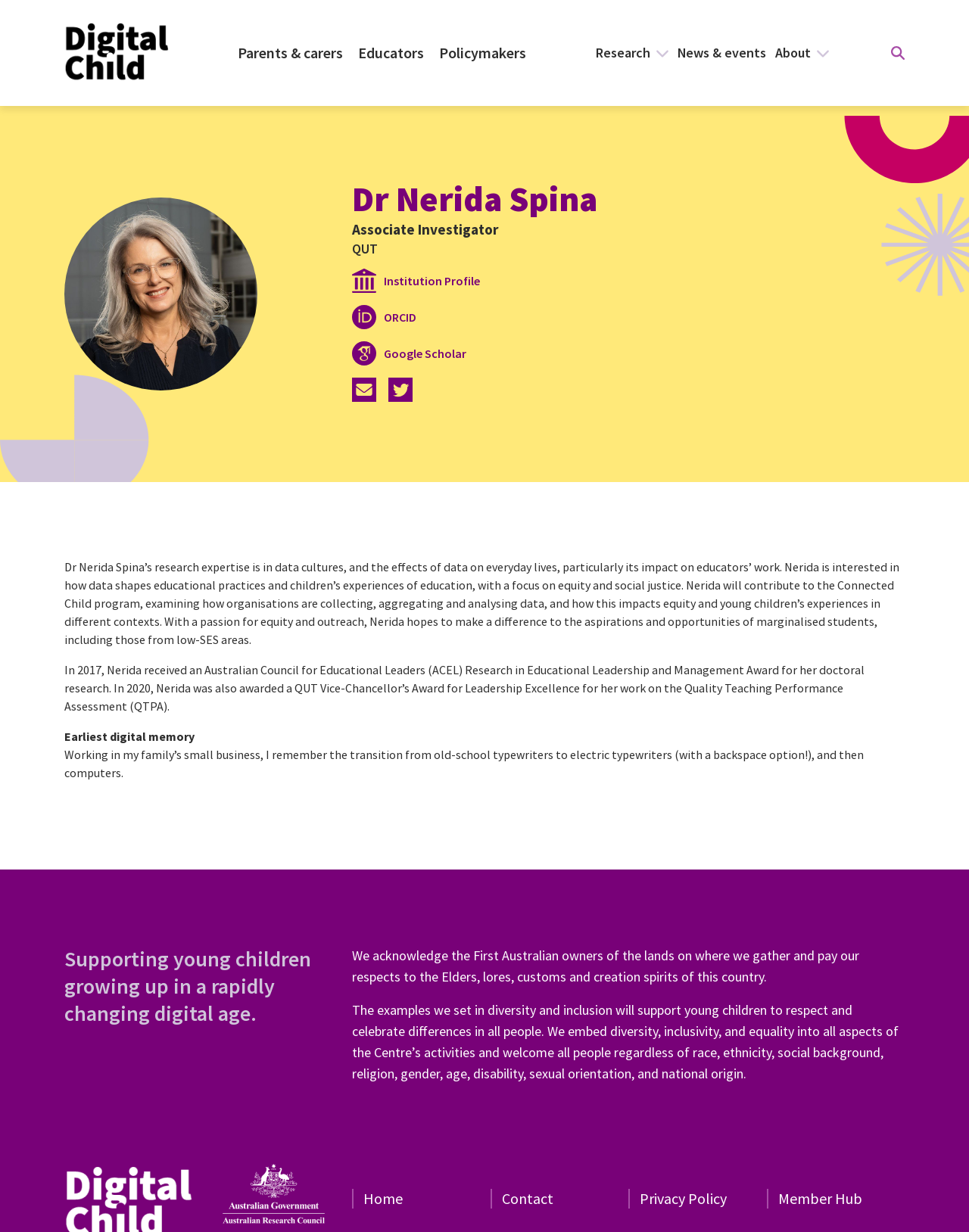Can you find the bounding box coordinates for the element to click on to achieve the instruction: "Go to homepage"?

[0.066, 0.018, 0.178, 0.068]